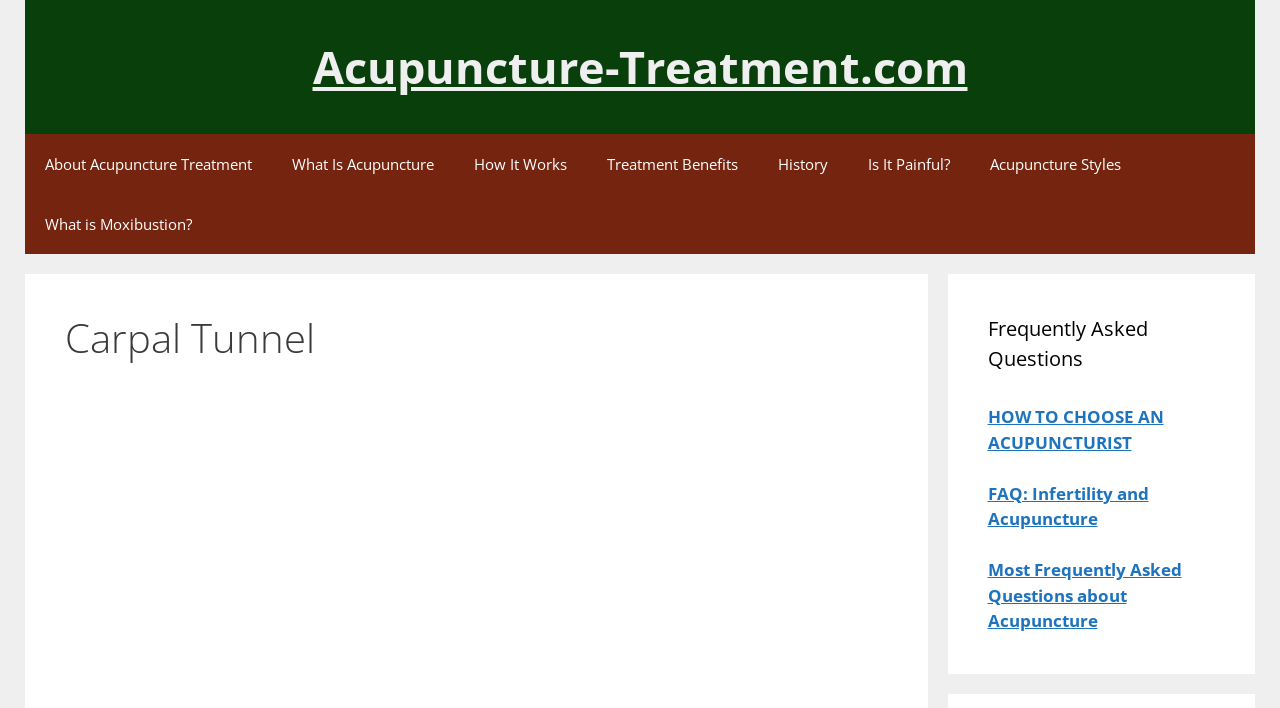Describe the entire webpage, focusing on both content and design.

The webpage is about Carpal Tunnel Syndrome (CTS) and its treatment with acupuncture. At the top, there is a banner with the site's name, "Acupuncture-Treatment.com", which is centered horizontally. Below the banner, there is a primary navigation menu with 9 links, including "About Acupuncture Treatment", "What Is Acupuncture", and "Treatment Benefits", which are arranged horizontally and evenly spaced.

The main content area is divided into two sections. On the left, there is a heading "Carpal Tunnel" followed by a block of text, which is not specified in the accessibility tree. Below the text, there is an advertisement iframe. On the right, there is a section with a heading "Frequently Asked Questions" followed by three links, including "HOW TO CHOOSE AN ACUPUNCTURIST" and "Most Frequently Asked Questions about Acupuncture", which are arranged vertically.

At the very bottom of the page, there is a small, almost invisible text element with a single non-breaking space character.